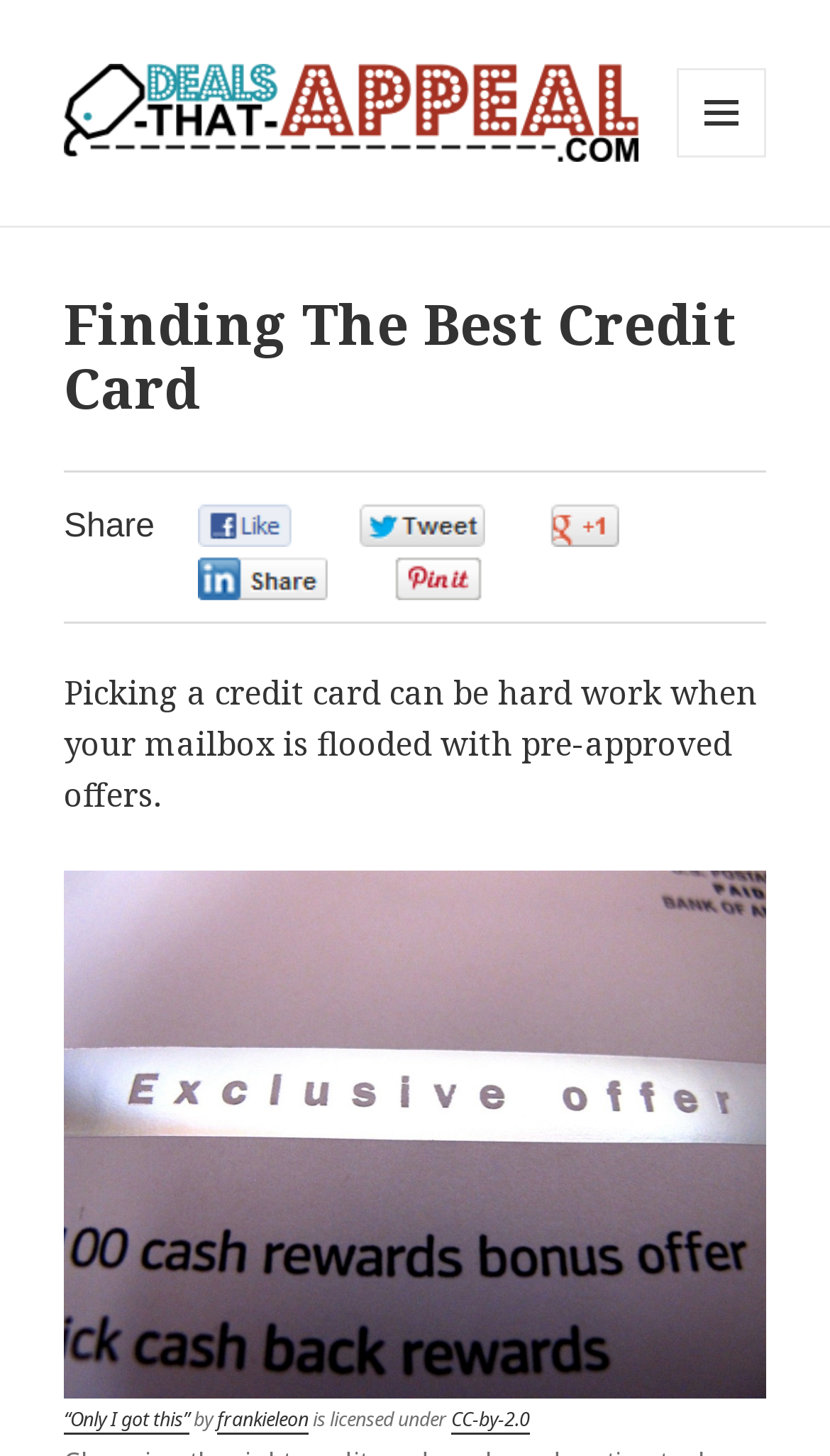From the element description: "Menu and widgets", extract the bounding box coordinates of the UI element. The coordinates should be expressed as four float numbers between 0 and 1, in the order [left, top, right, bottom].

[0.815, 0.047, 0.923, 0.108]